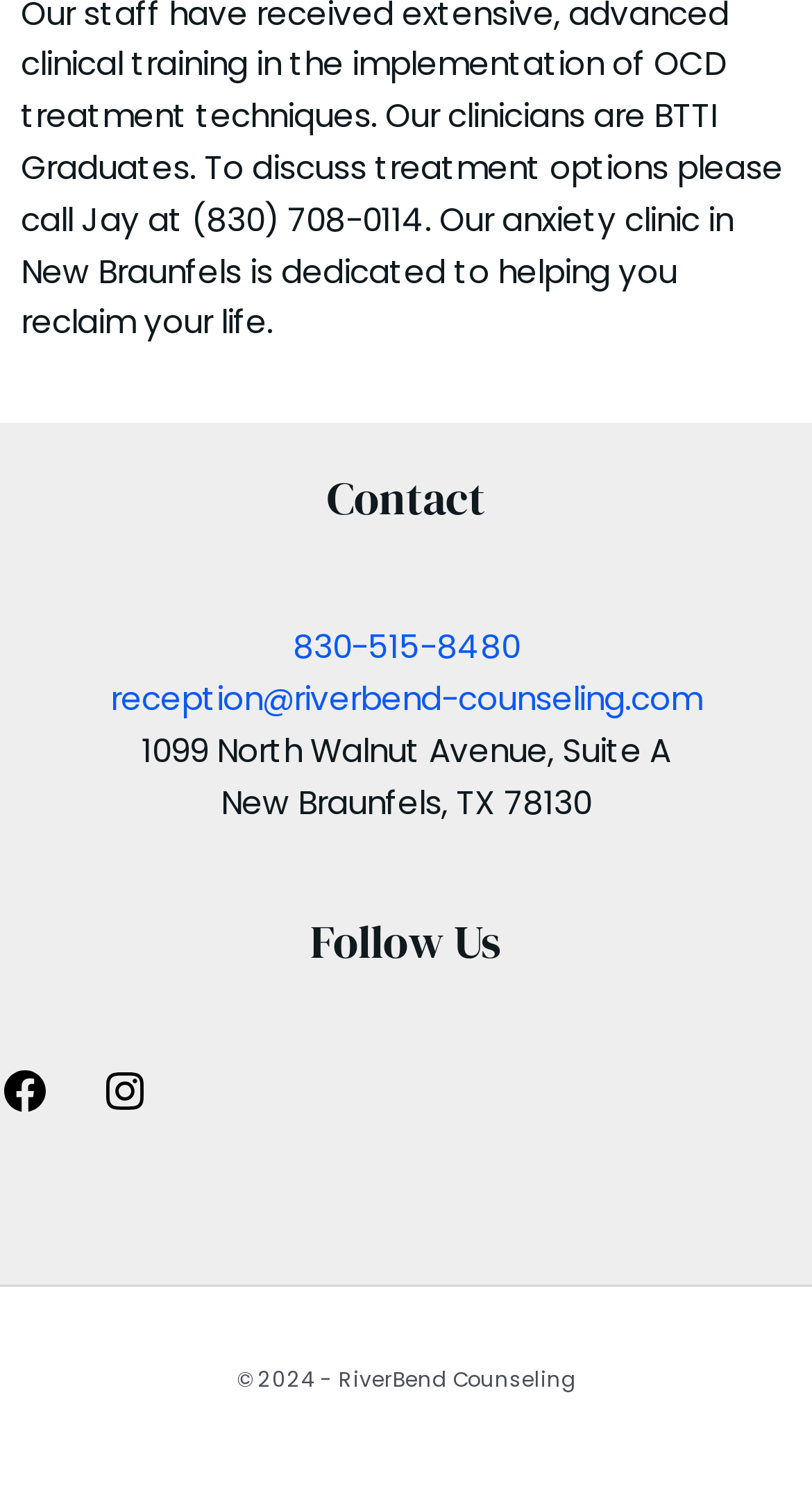Locate the UI element described as follows: "reception@riverbend-counseling.com". Return the bounding box coordinates as four float numbers between 0 and 1 in the order [left, top, right, bottom].

[0.136, 0.453, 0.864, 0.482]